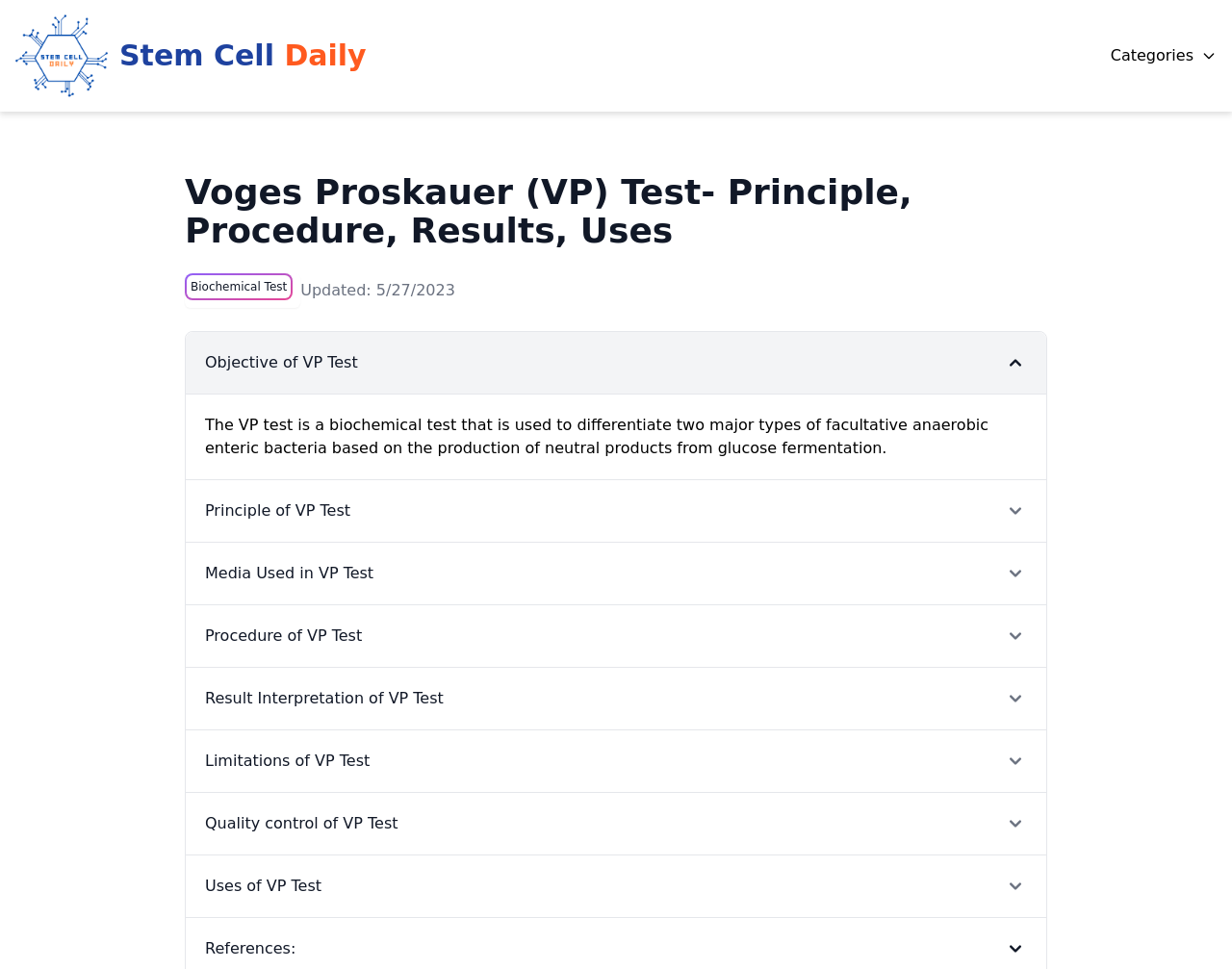By analyzing the image, answer the following question with a detailed response: What type of bacteria does the VP test differentiate?

According to the webpage, 'The VP test is a biochemical test that is used to differentiate two major types of facultative anaerobic enteric bacteria...' which indicates that the VP test differentiates between facultative anaerobic enteric bacteria.